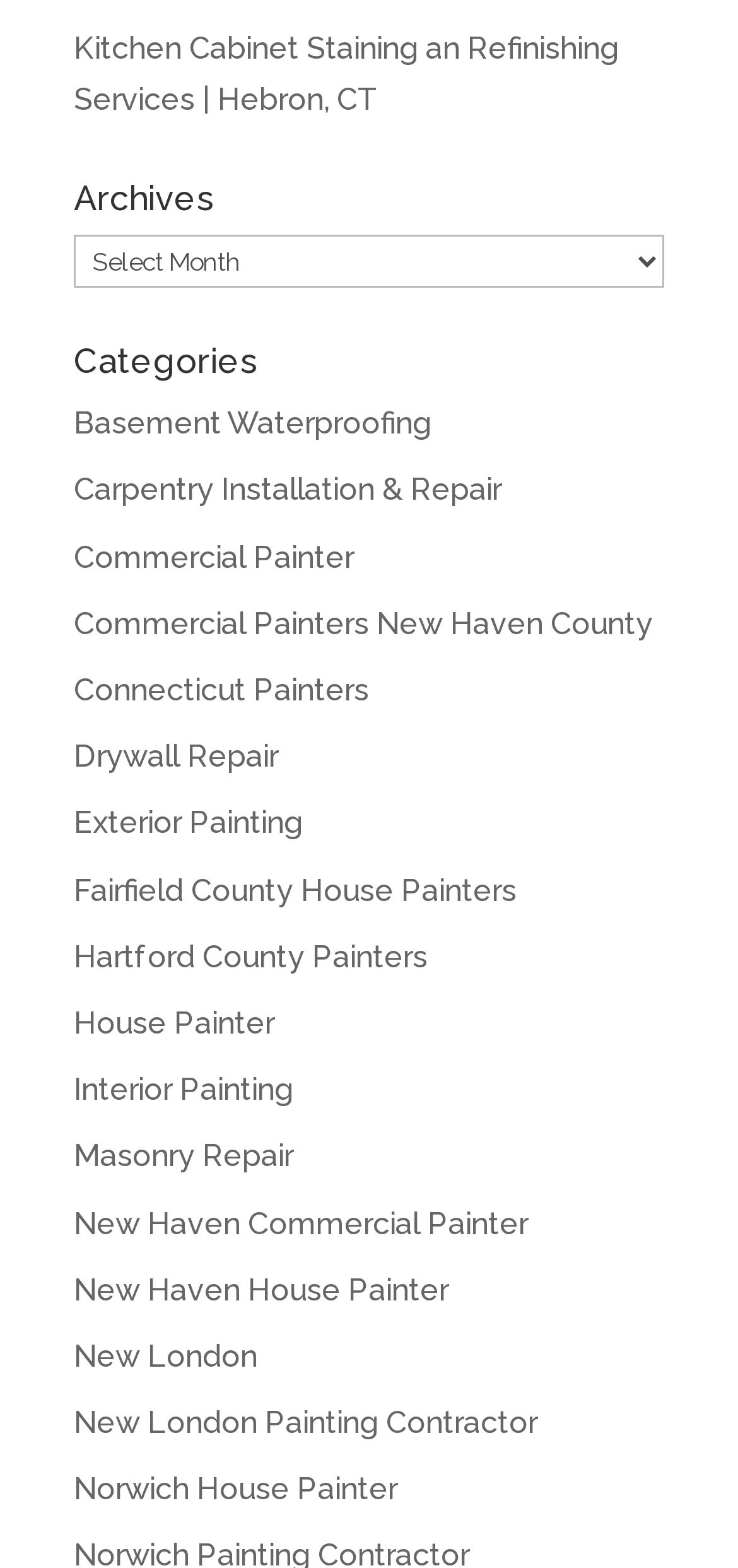Determine the bounding box coordinates of the section to be clicked to follow the instruction: "Explore house painting services in New Haven County". The coordinates should be given as four float numbers between 0 and 1, formatted as [left, top, right, bottom].

[0.1, 0.556, 0.7, 0.579]